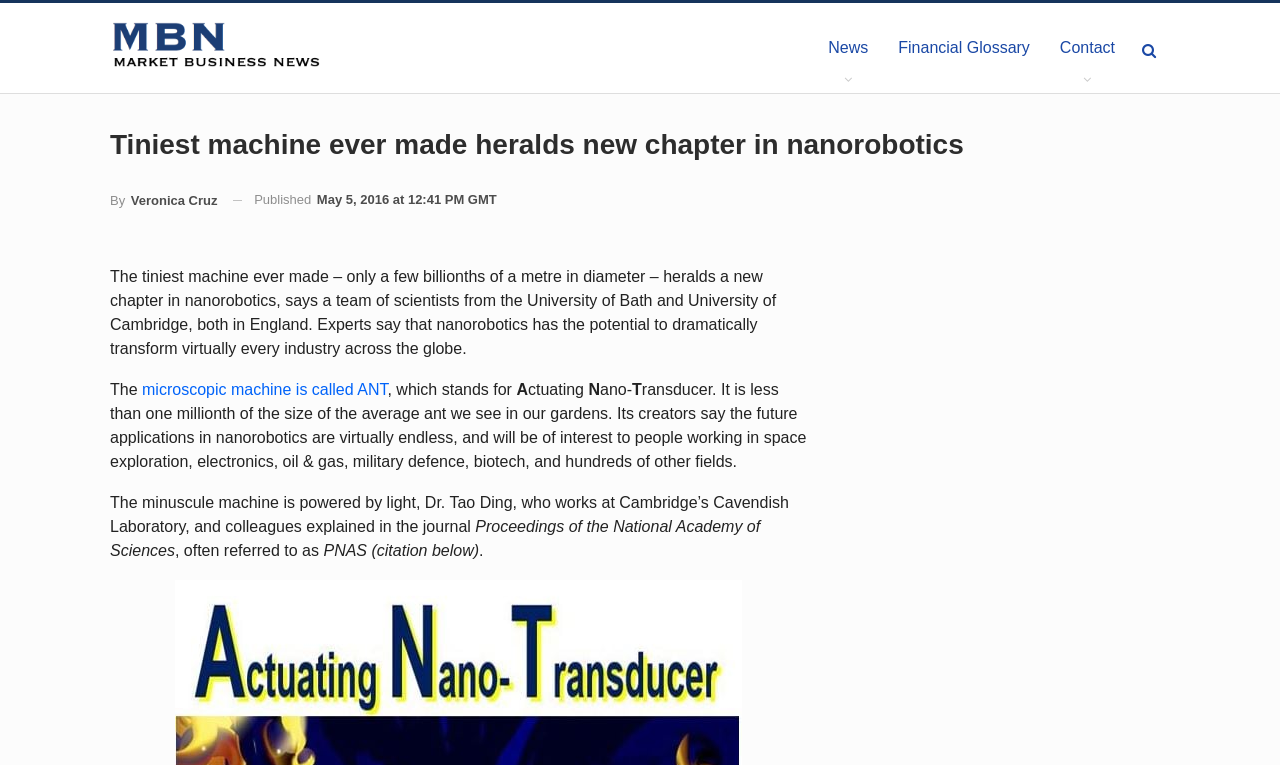Provide a single word or phrase to answer the given question: 
Who is the author of the article?

Veronica Cruz